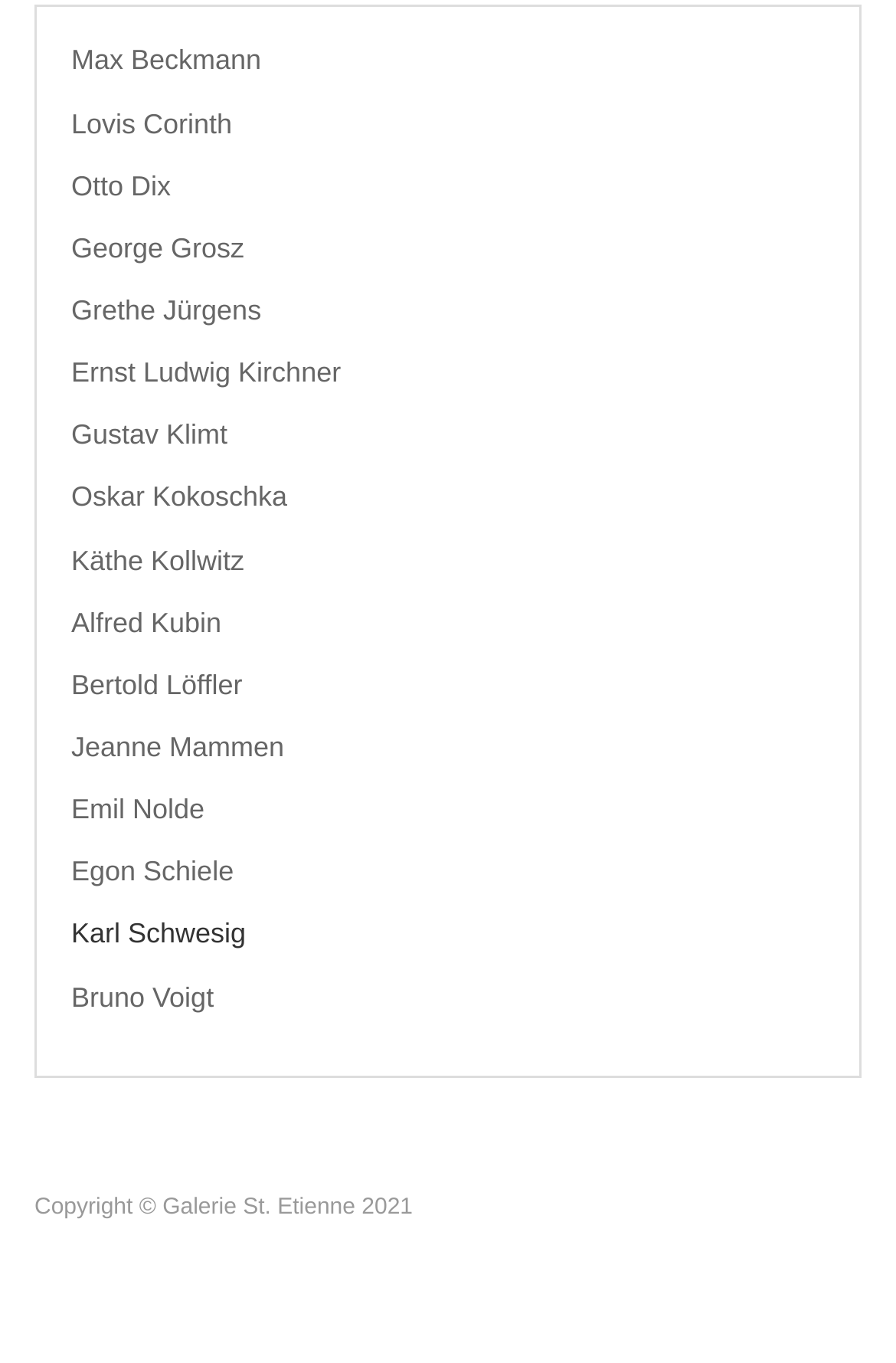Please predict the bounding box coordinates of the element's region where a click is necessary to complete the following instruction: "Read article about Portsmouth vs Peterborough". The coordinates should be represented by four float numbers between 0 and 1, i.e., [left, top, right, bottom].

None